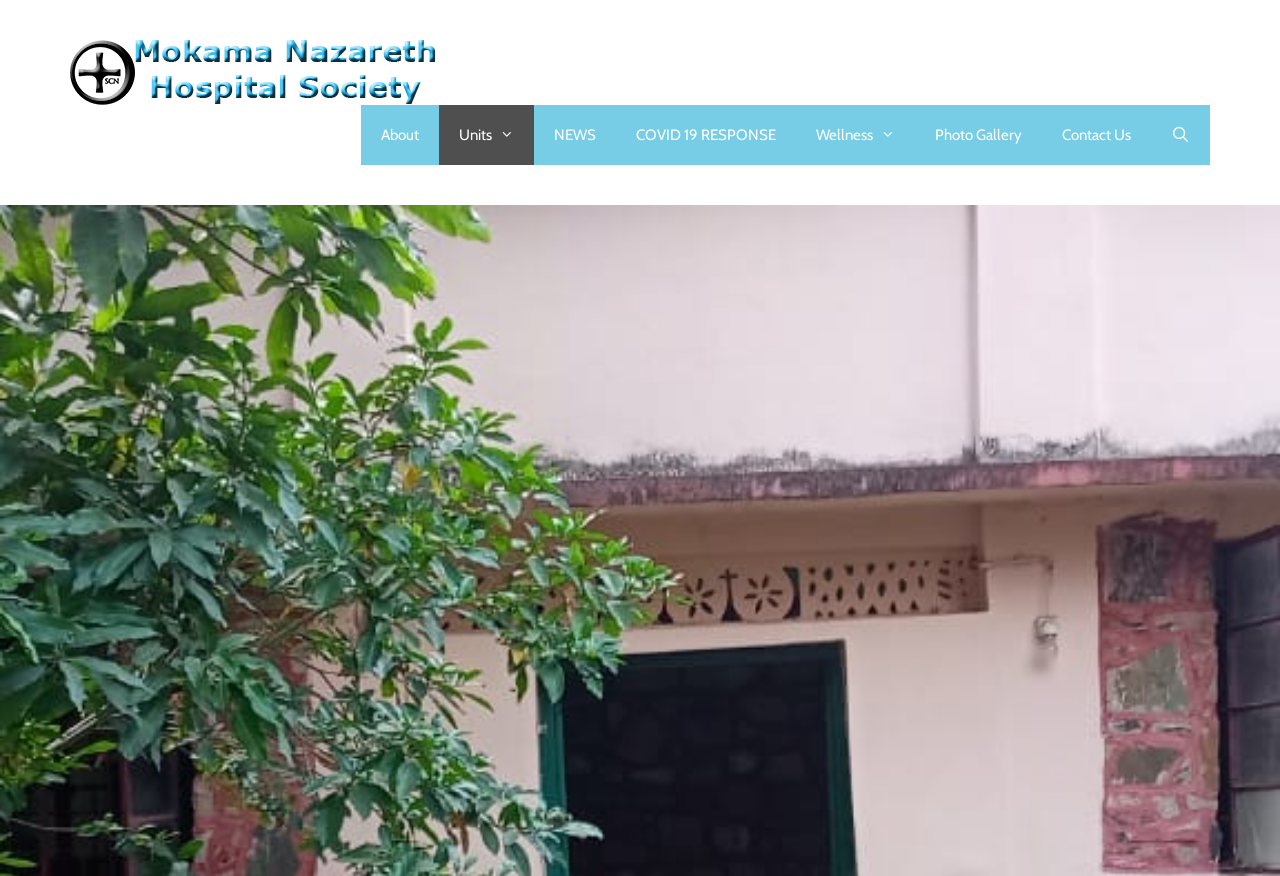Show the bounding box coordinates for the element that needs to be clicked to execute the following instruction: "view About page". Provide the coordinates in the form of four float numbers between 0 and 1, i.e., [left, top, right, bottom].

[0.282, 0.12, 0.343, 0.188]